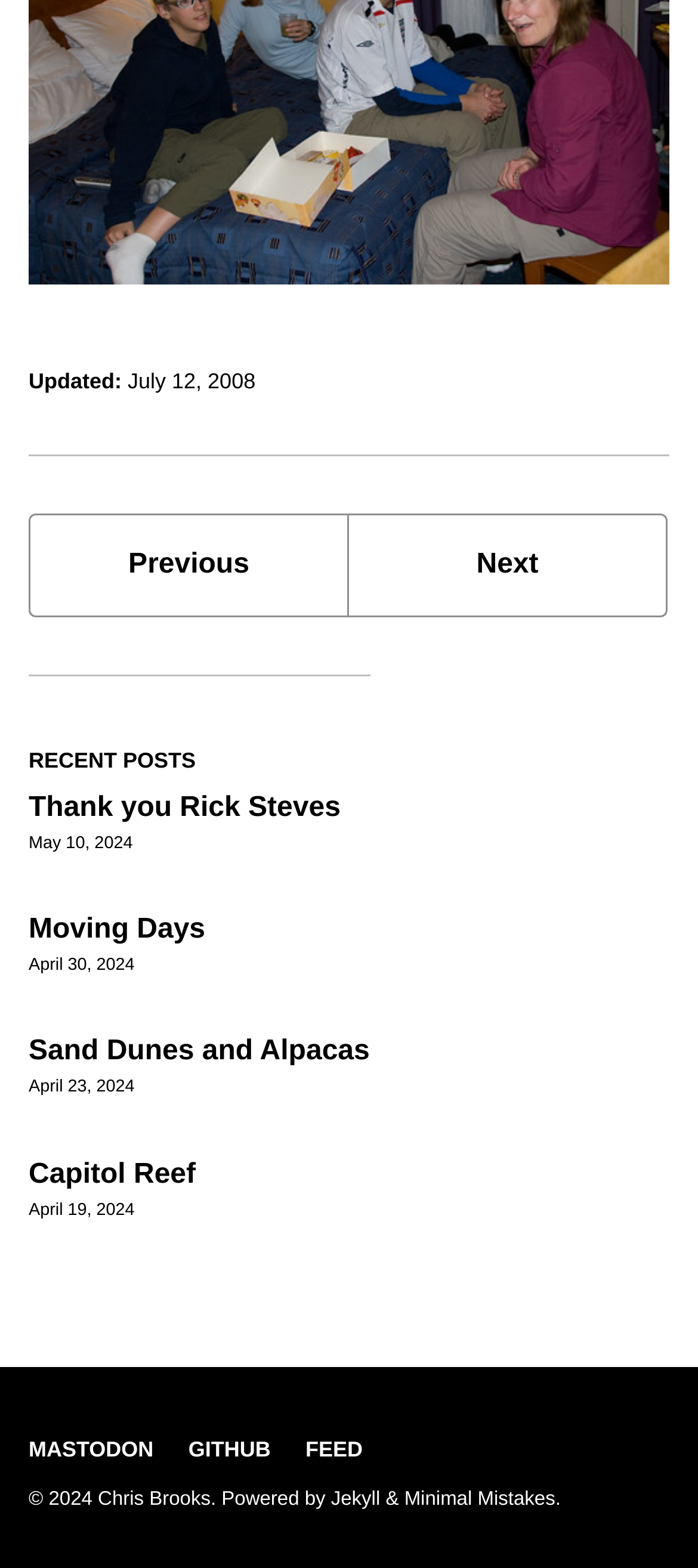Please reply to the following question with a single word or a short phrase:
What is the title of the latest article?

Thank you Rick Steves